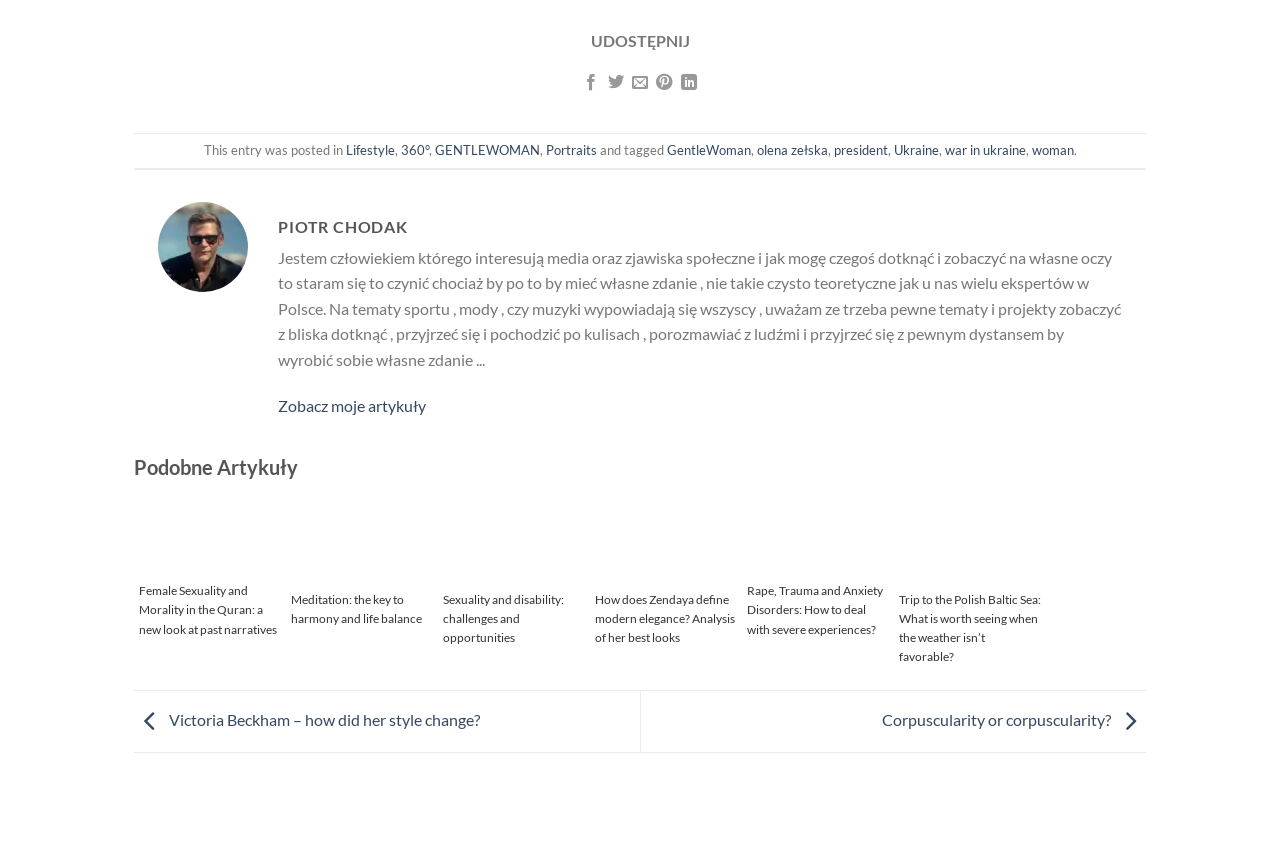Please answer the following question using a single word or phrase: What is the category of the article?

Lifestyle